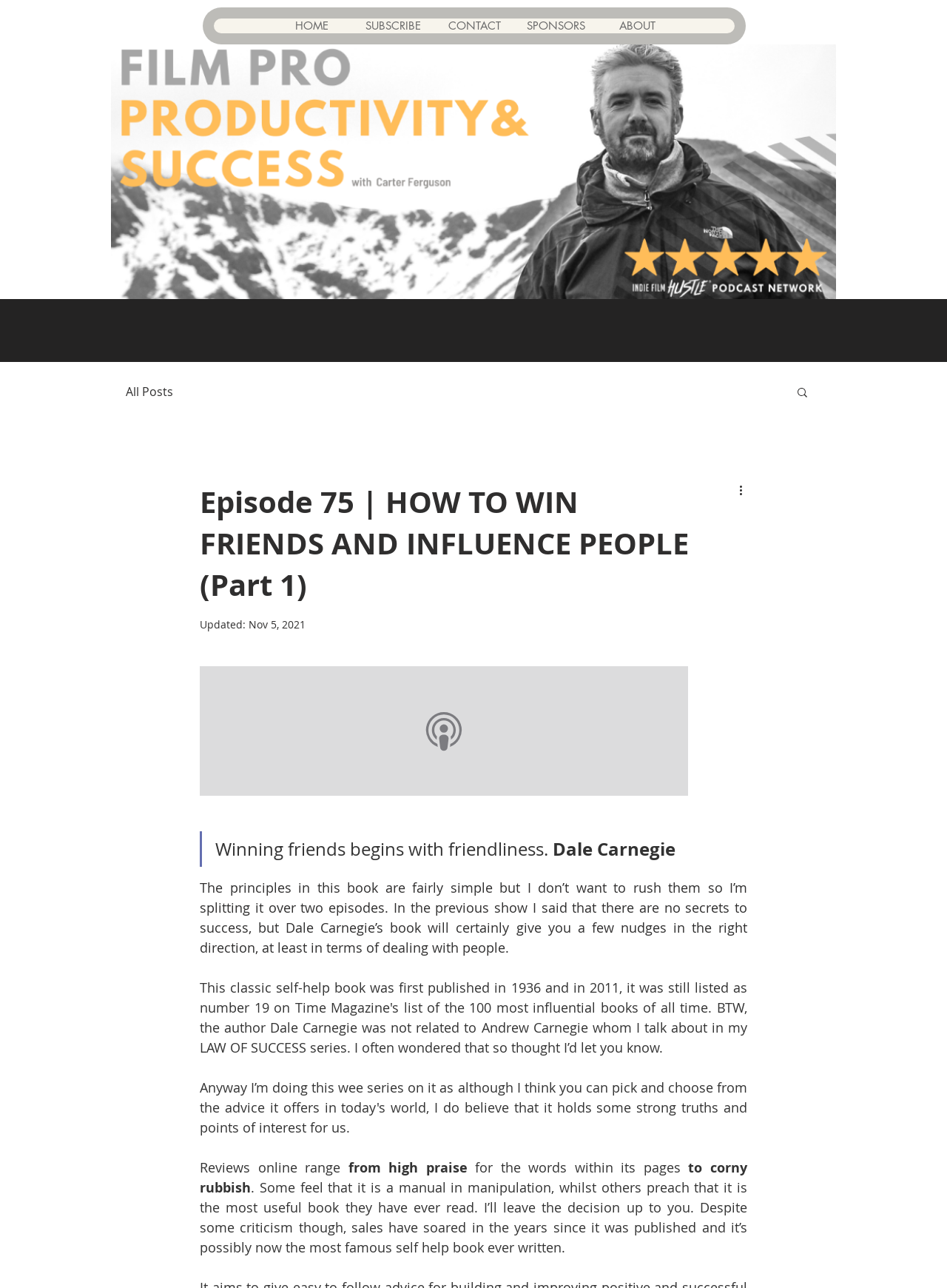Convey a detailed summary of the webpage, mentioning all key elements.

This webpage appears to be a blog post or episode page about "How to Win Friends and Influence People" by Dale Carnegie. At the top, there is a navigation menu with links to "HOME", "SUBSCRIBE", "CONTACT", "SPONSORS", and "ABOUT". Below this menu, there is a large image with the text "best productivity podcast".

On the left side, there is a secondary navigation menu with a link to "All Posts" and a search button with a magnifying glass icon. Next to the search button, there is a "More actions" button with a dropdown menu.

The main content of the page is divided into sections. The first section has a heading that matches the title of the page, "Episode 75 | HOW TO WIN FRIENDS AND INFLUENCE PEOPLE (Part 1)". Below this heading, there is a "Updated" label with a date "Nov 5, 2021".

The main article starts with a blockquote that contains a quote from Dale Carnegie, "Winning friends begins with friendliness." The quote is attributed to the author. The article then discusses the book, mentioning that it is a self-help classic that aims to provide easy-to-follow advice for building and improving relationships.

The article is divided into paragraphs, with the author sharing their thoughts on the book and its principles. The text mentions that the book has received mixed reviews online, ranging from high praise to criticism that it is a manual in manipulation. The author concludes by saying that they will leave the decision up to the reader.

At the bottom of the page, there is an iframe that appears to be a Facebook Like popup.